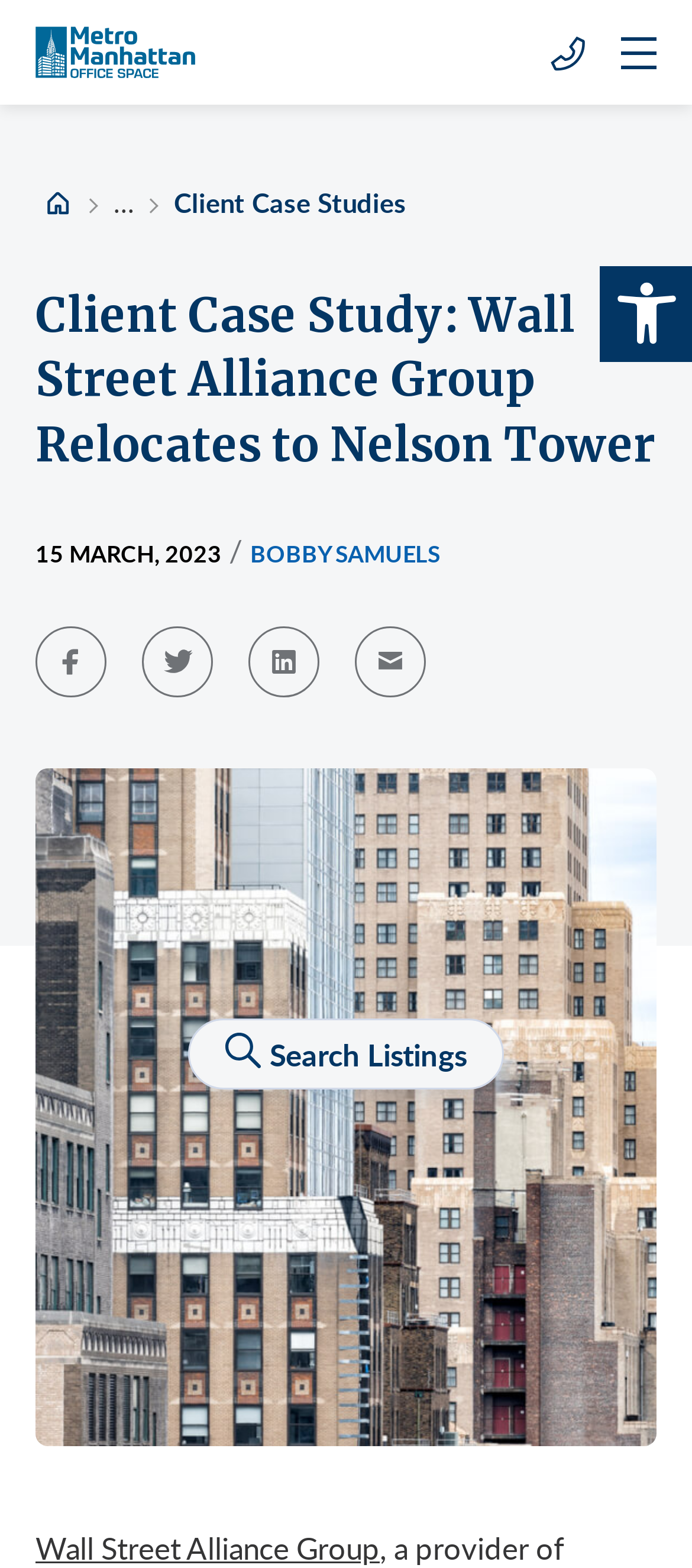Extract the bounding box for the UI element that matches this description: "parent_node: Email * aria-describedby="email-notes" name="email"".

None